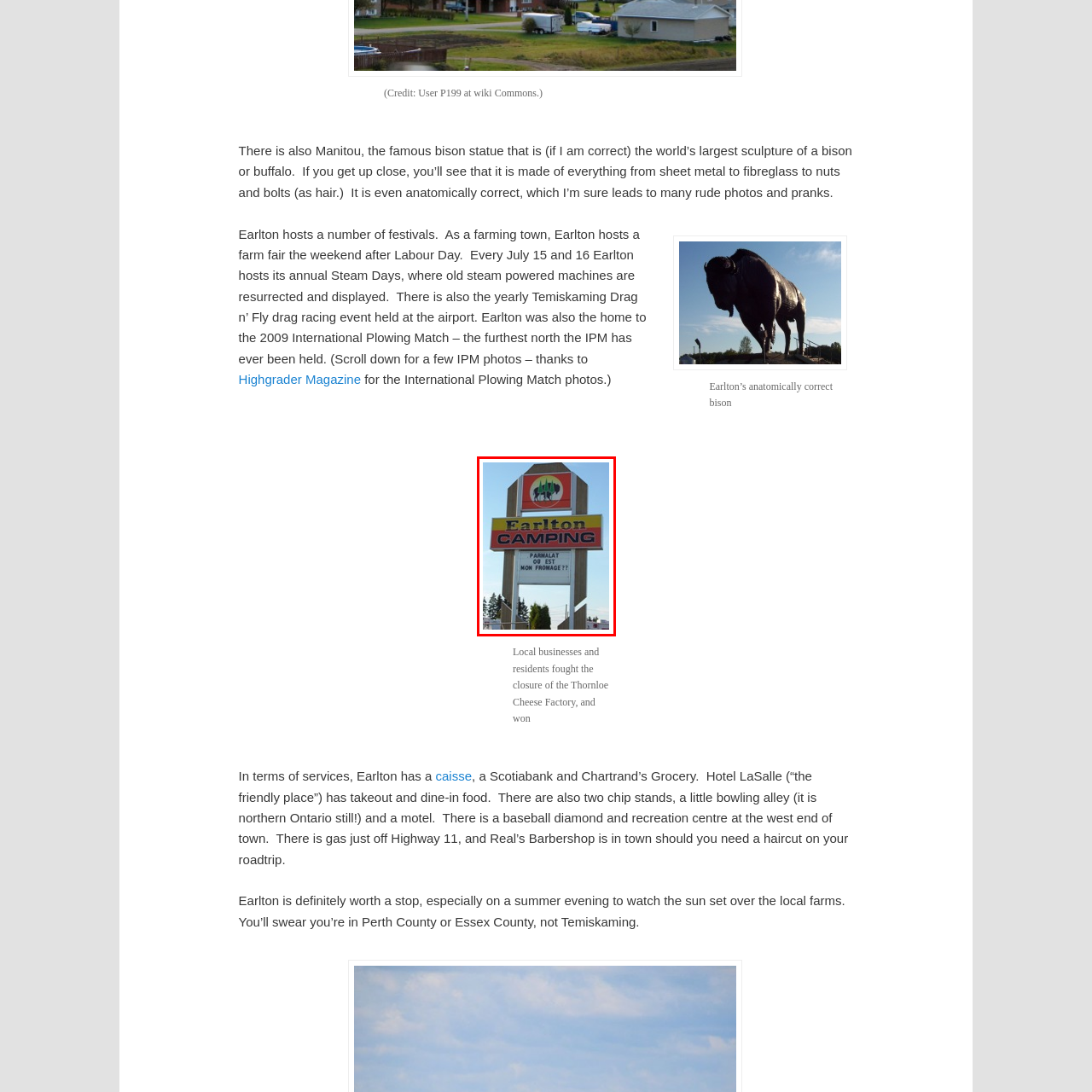View the image inside the red-bordered box and answer the given question using a single word or phrase:
Where is Earlton Camping located?

Earlton, Ontario